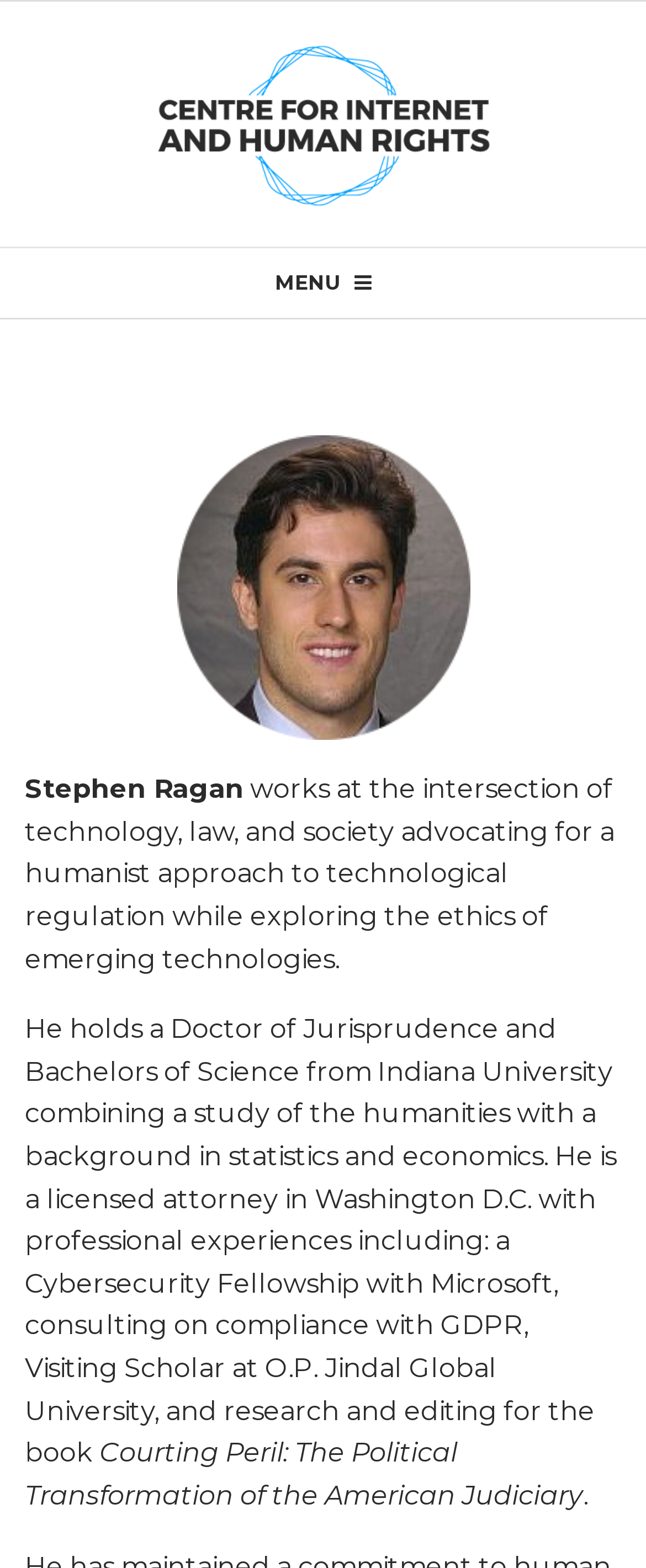Analyze the image and answer the question with as much detail as possible: 
What is Stephen Ragan's profession?

Based on the webpage, Stephen Ragan is described as a licensed attorney in Washington D.C. with professional experiences including a Cybersecurity Fellowship with Microsoft, consulting on compliance with GDPR, Visiting Scholar at O.P. Jindal Global University, and research and editing for the book.